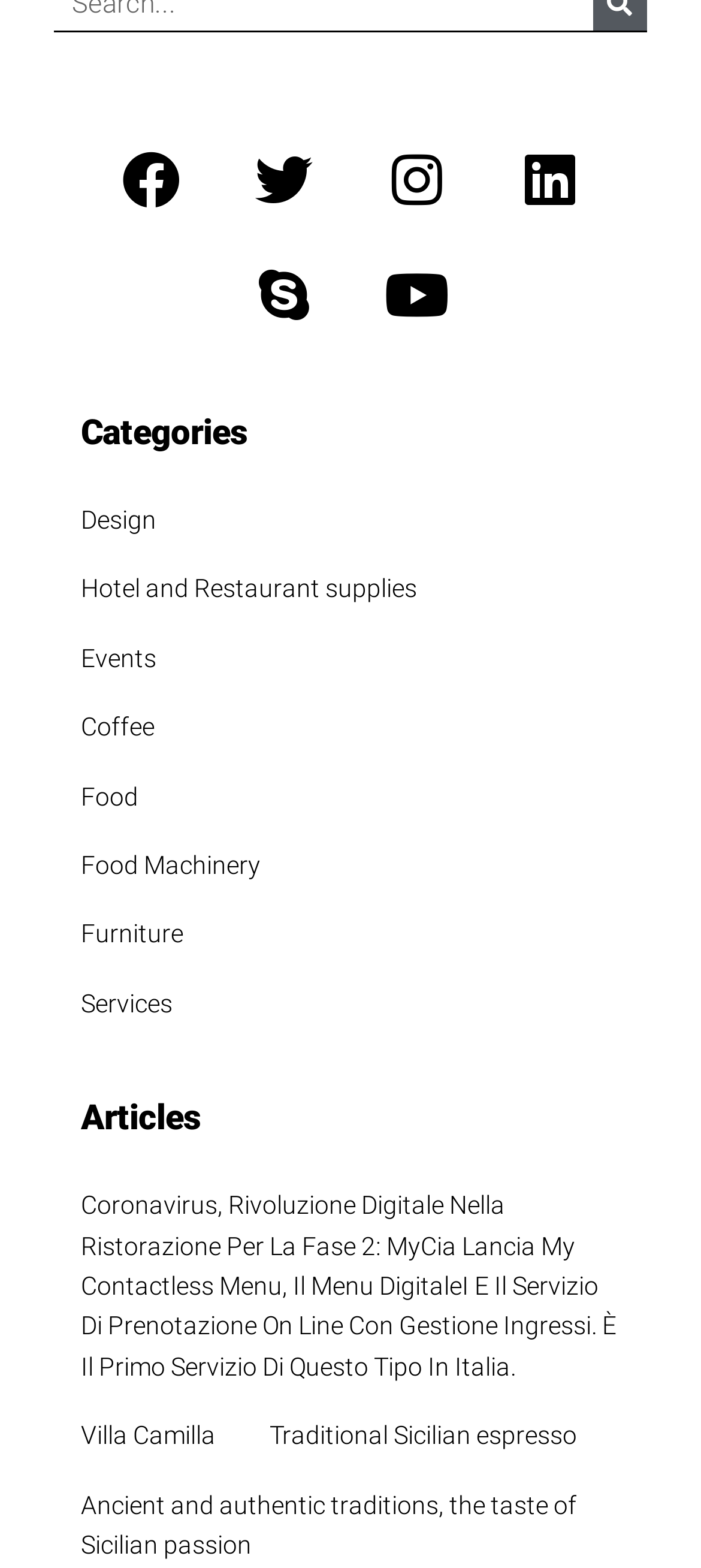Refer to the screenshot and give an in-depth answer to this question: What social media platforms are listed?

I found the social media platforms listed at the top of the webpage, with their respective icons. The links are 'Facebook ', 'Twitter ', 'Instagram ', 'Linkedin ', 'Skype ', and 'Youtube '.